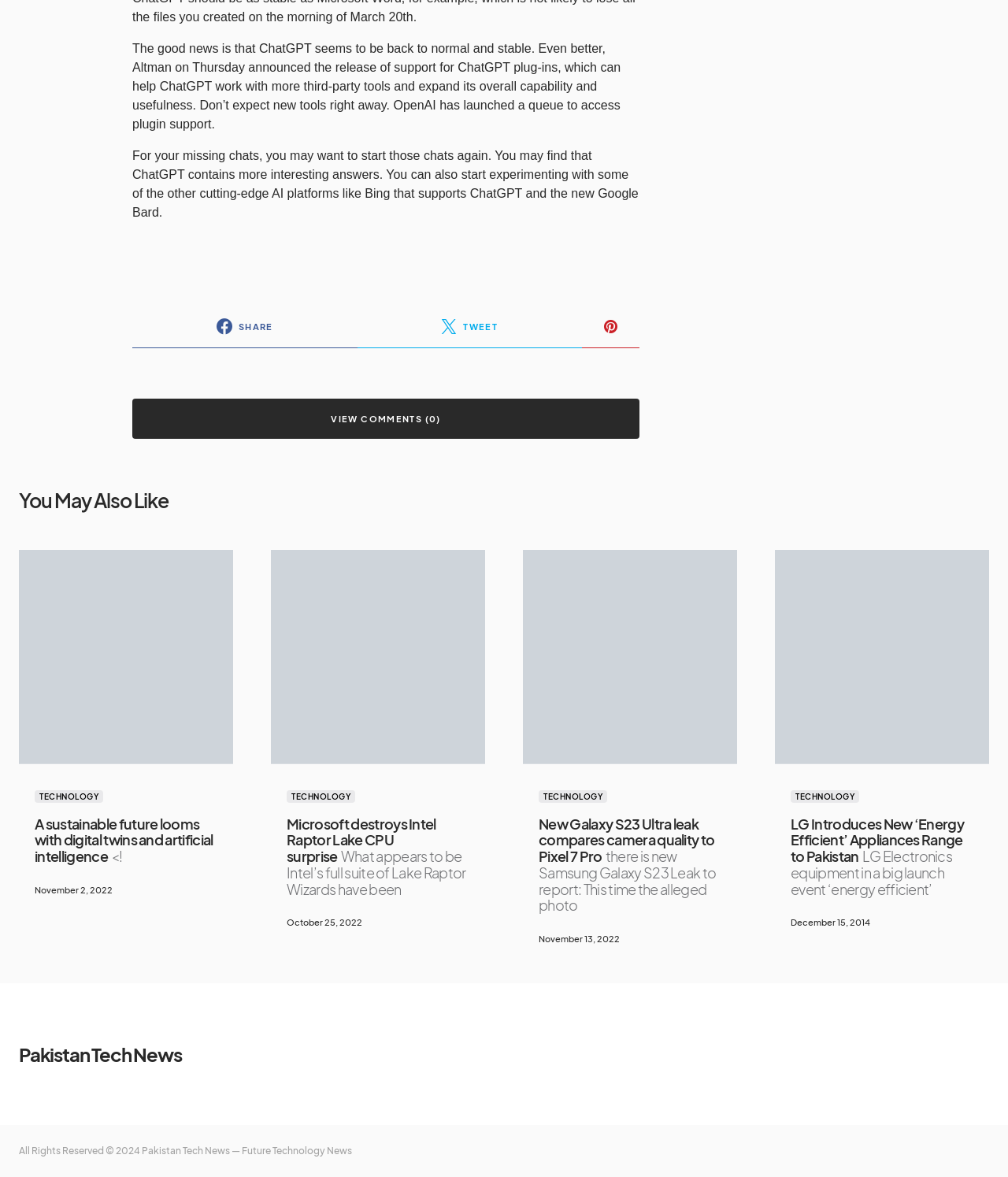What is the topic of the webpage?
Refer to the image and provide a concise answer in one word or phrase.

Technology News